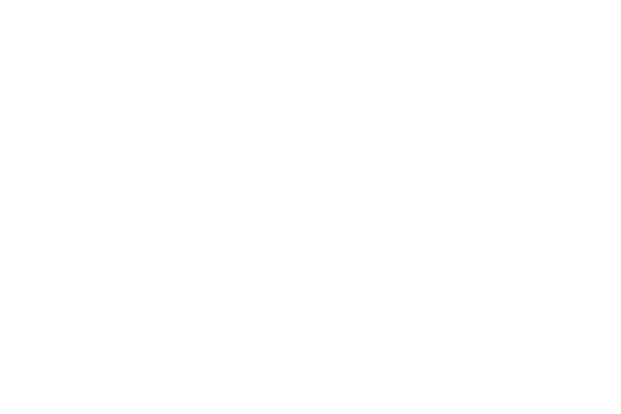Reply to the question with a single word or phrase:
What is the game rFactor 2 known for?

Advanced mechanics and realistic racing experience